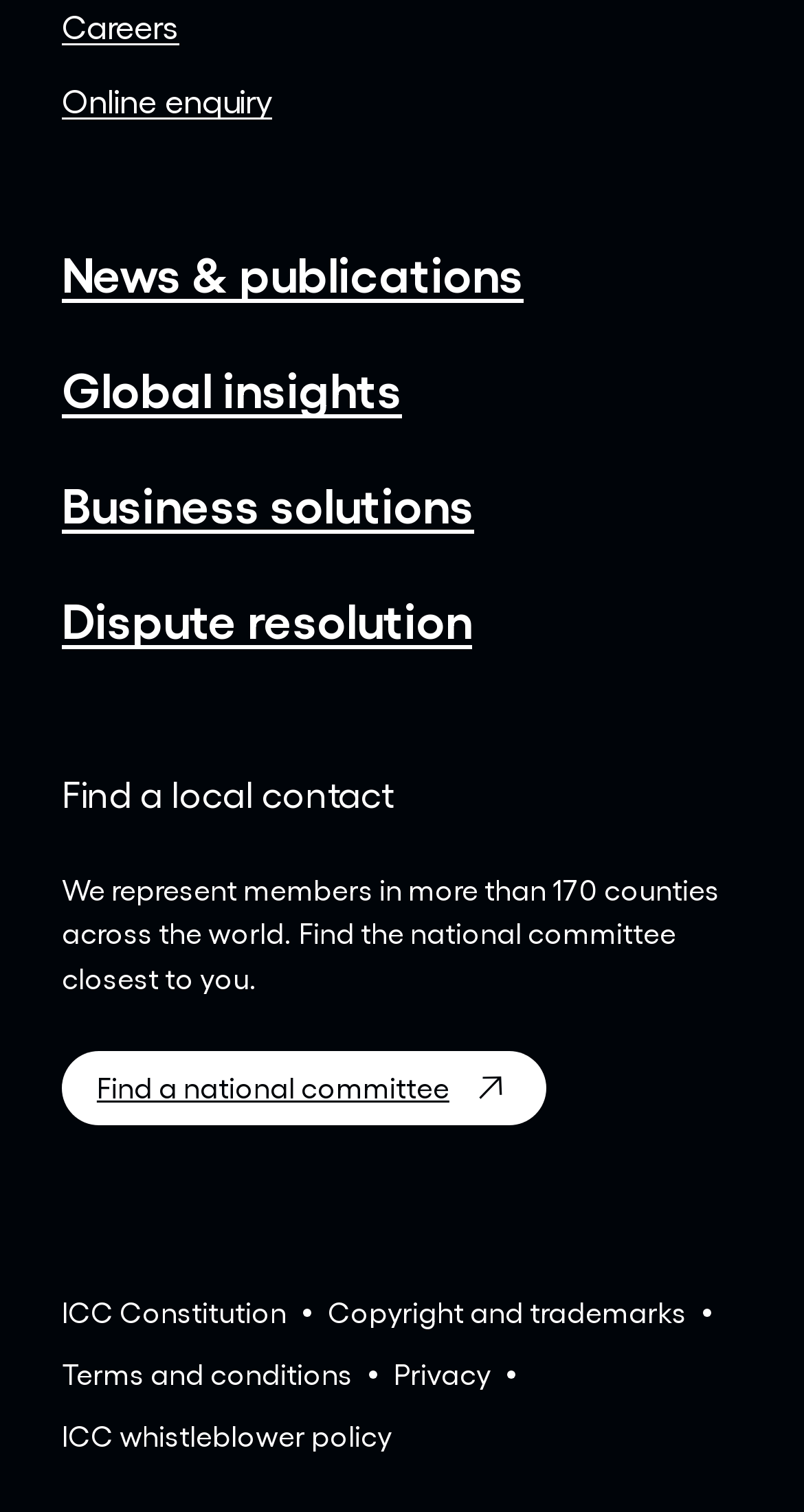What is the purpose of the 'Find a local contact' section?
Using the visual information from the image, give a one-word or short-phrase answer.

To find a national committee